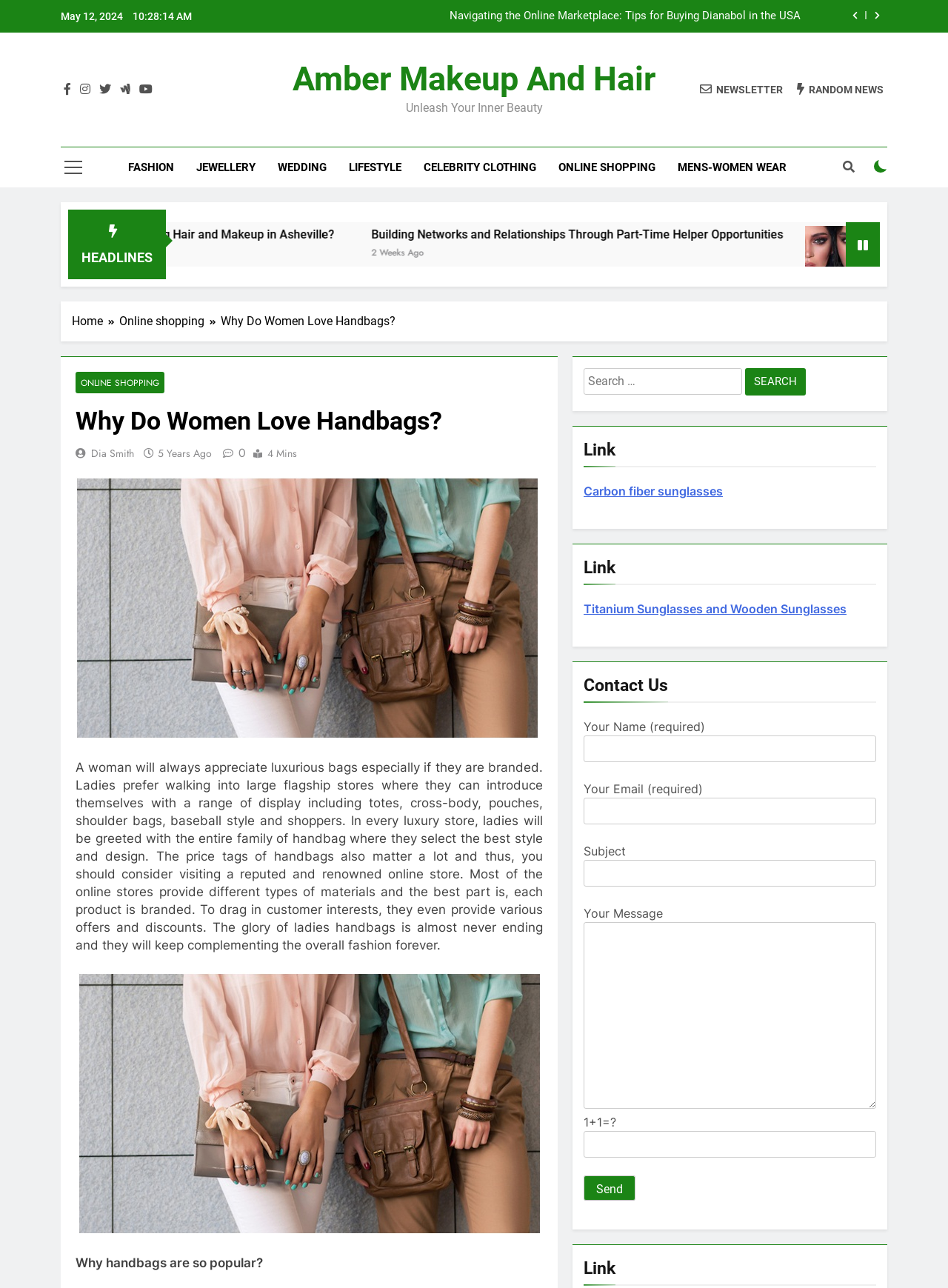What is the category of the article 'Building Networks and Relationships Through Part-Time Helper Opportunities'?
Use the information from the image to give a detailed answer to the question.

The category can be found in the breadcrumbs navigation section where 'Home', 'Online shopping', and 'Why Do Women Love Handbags?' are listed, indicating that the article 'Building Networks and Relationships Through Part-Time Helper Opportunities' belongs to the 'ONLINE SHOPPING' category.